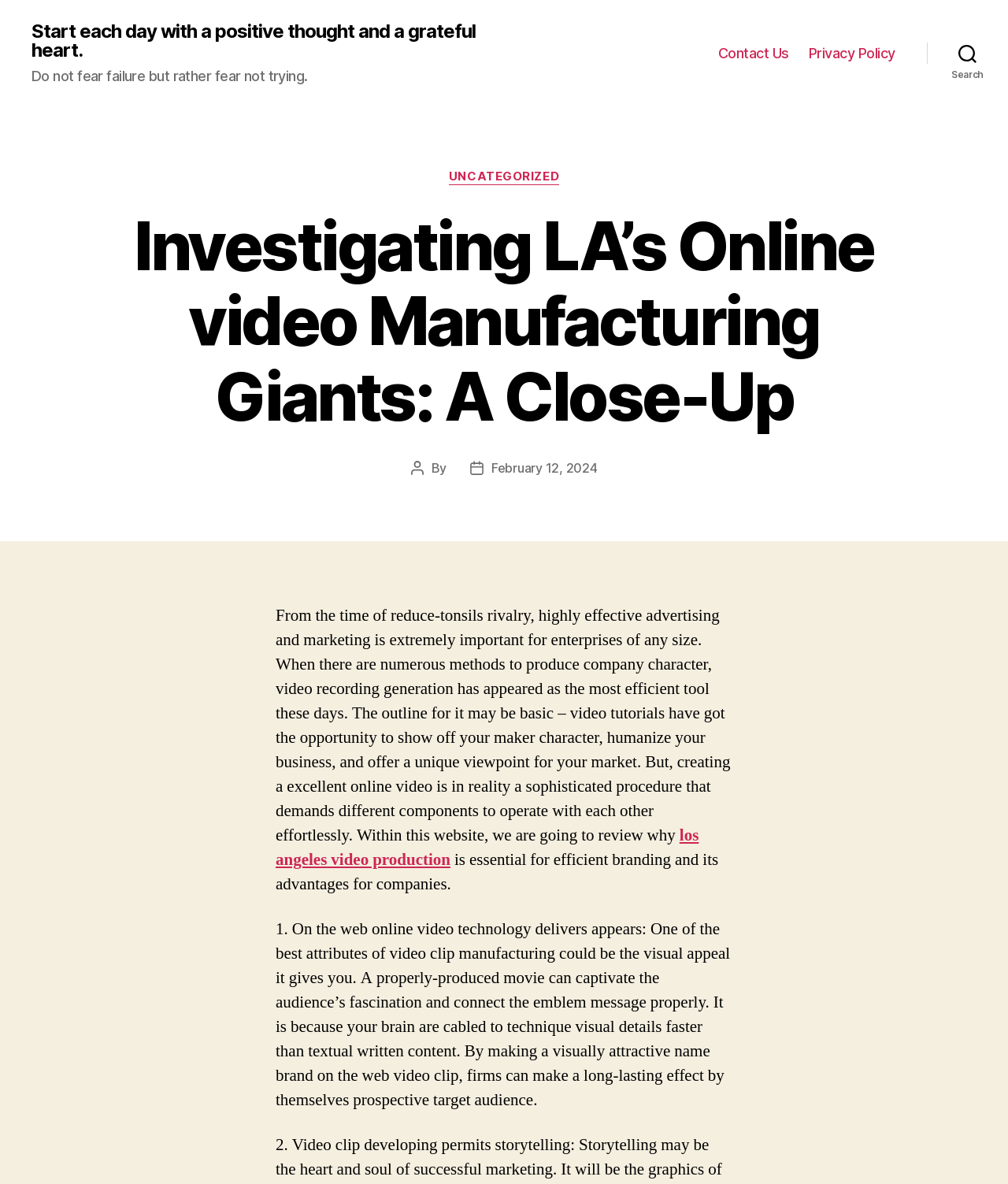Identify and extract the heading text of the webpage.

Investigating LA’s Online video Manufacturing Giants: A Close-Up